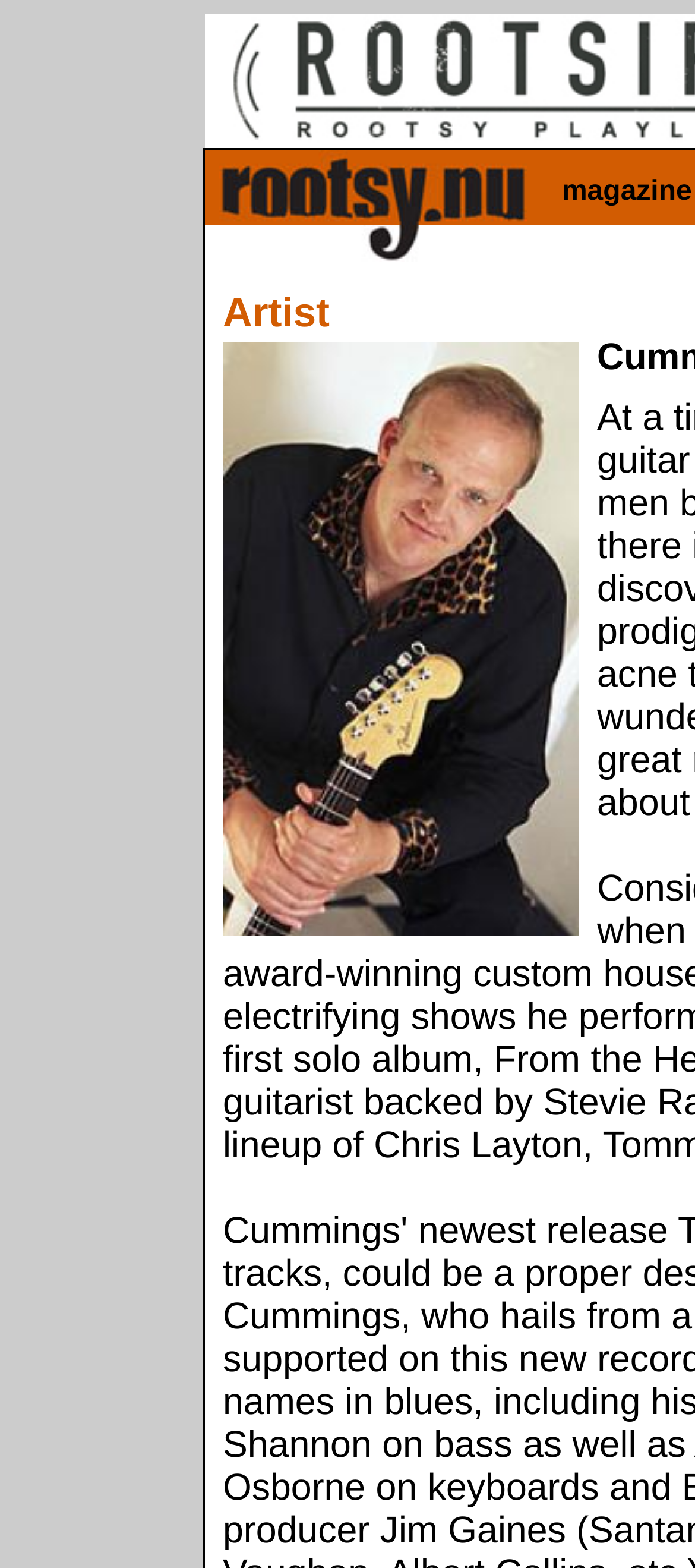Provide an in-depth caption for the webpage.

The webpage appears to be a music news website, specifically focused on artists, albums, and tours. At the top left of the page, there is a prominent Rootsy logo, which is repeated again below it. To the right of the top logo, there is a link to a magazine section. 

Below the logos, there is a section with a header labeled "Artist". This section is accompanied by a large image that takes up most of the width of the page, spanning from the left to the right. The image is positioned below the header and the logos, occupying a significant portion of the page's vertical space.